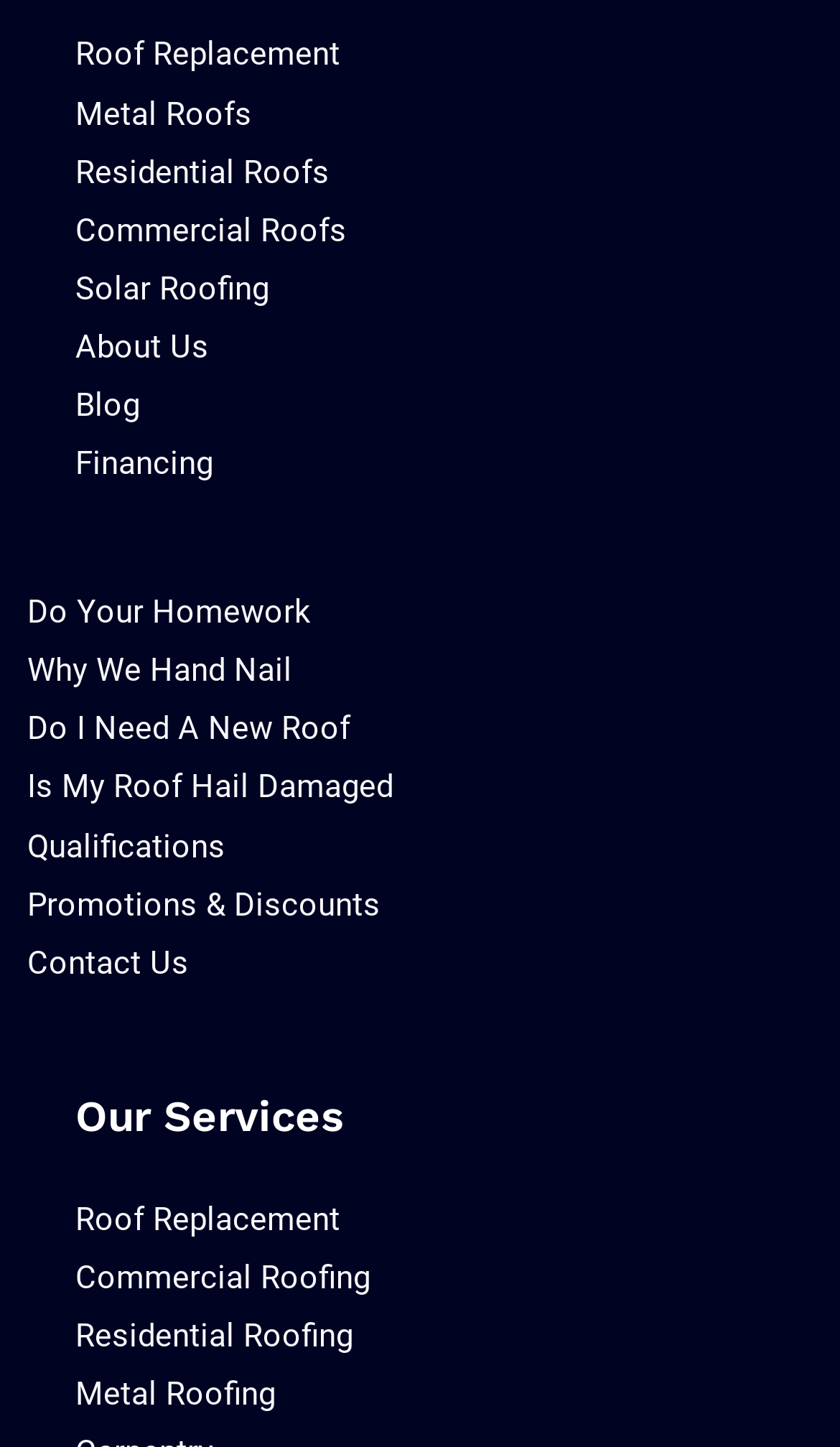Identify the bounding box coordinates of the clickable region necessary to fulfill the following instruction: "Check Promotions & Discounts". The bounding box coordinates should be four float numbers between 0 and 1, i.e., [left, top, right, bottom].

[0.033, 0.605, 0.504, 0.646]